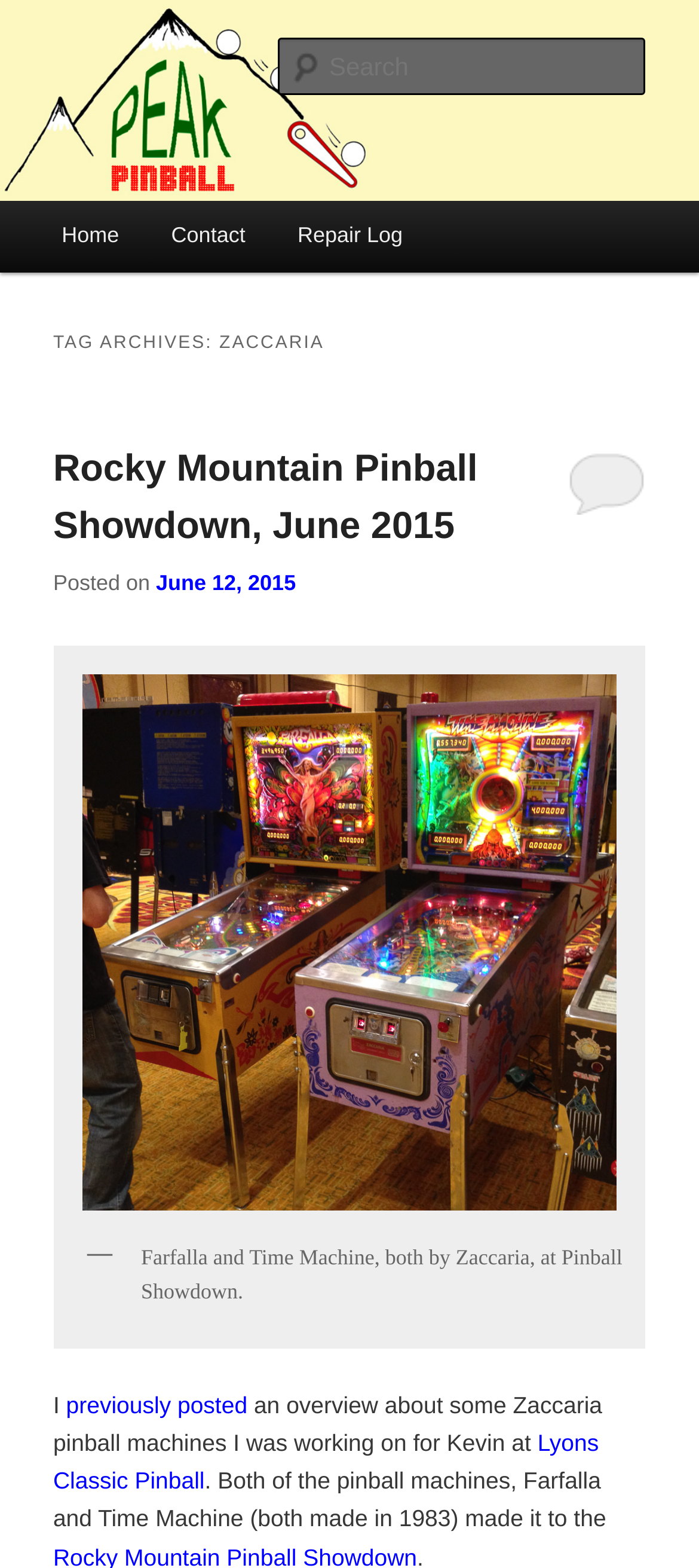What is the date of the latest article?
From the screenshot, supply a one-word or short-phrase answer.

June 12, 2015